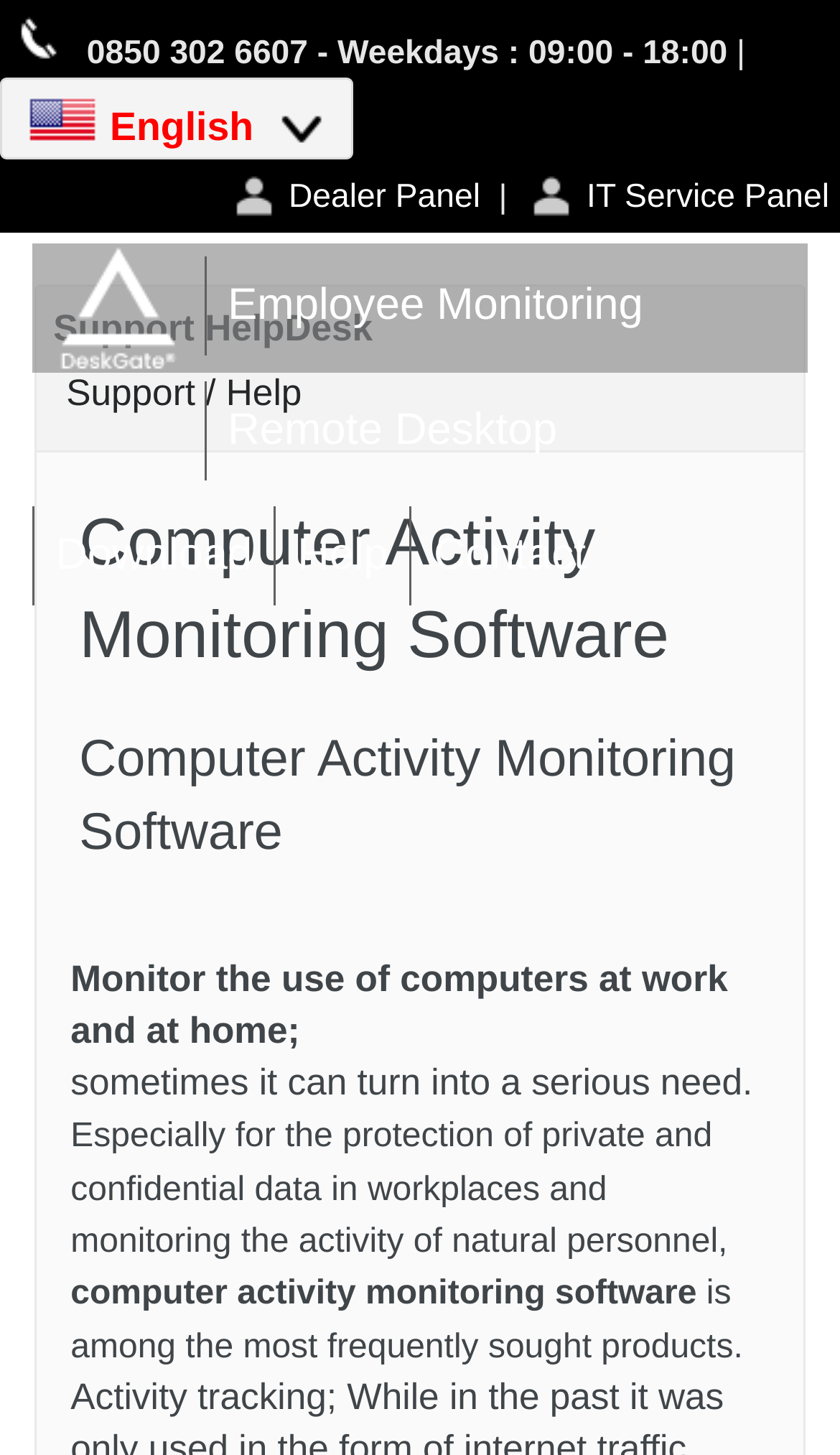Please indicate the bounding box coordinates for the clickable area to complete the following task: "Contact support". The coordinates should be specified as four float numbers between 0 and 1, i.e., [left, top, right, bottom].

[0.488, 0.348, 0.723, 0.416]